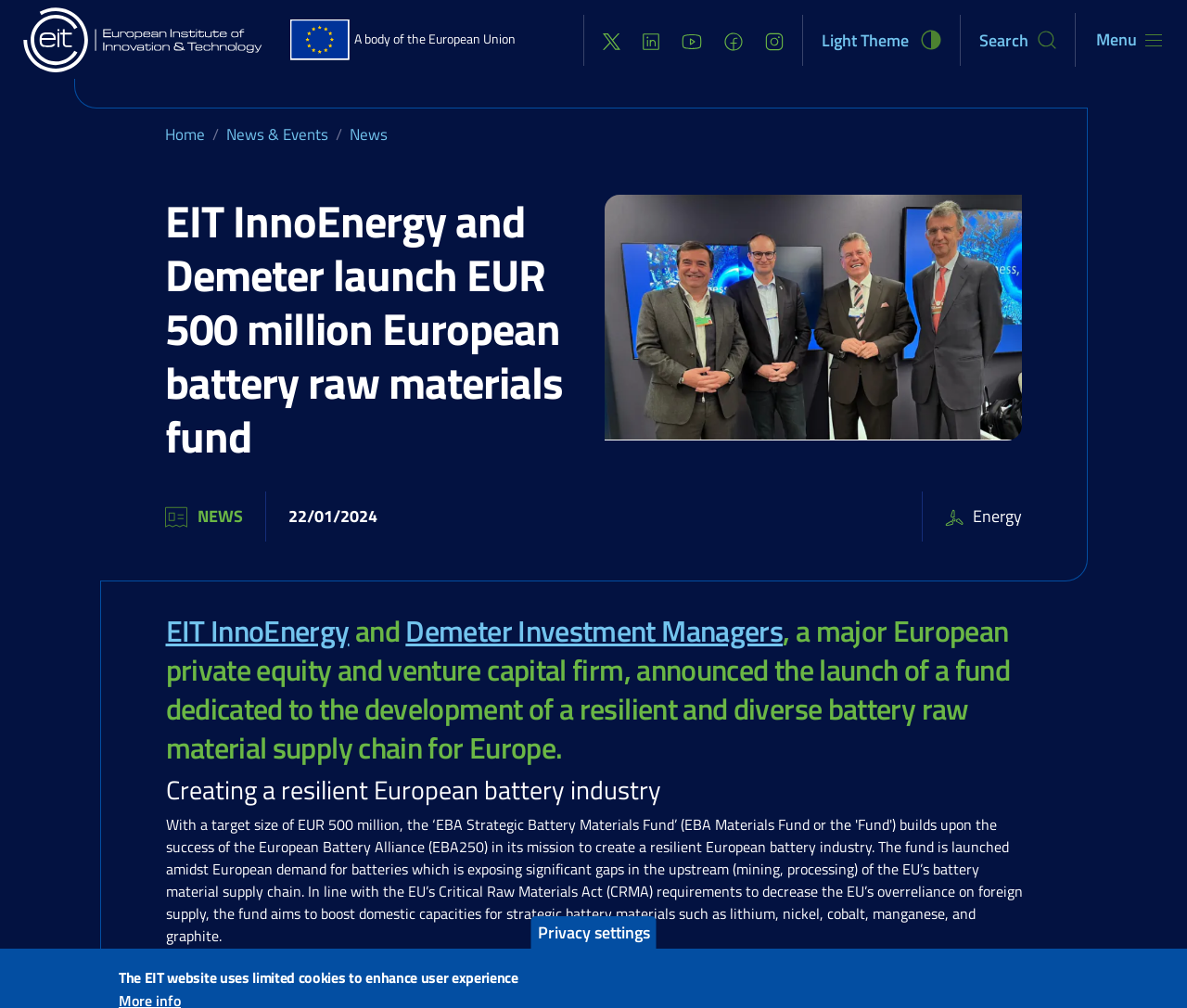What is the theme of the news article?
Please provide a single word or phrase in response based on the screenshot.

Energy